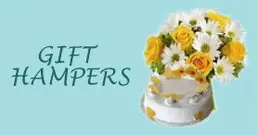Analyze the image and give a detailed response to the question:
What does the combination of flowers and cake symbolize?

The image showcases a beautifully decorated cake topped with flowers, and this combination symbolizes joy and appreciation, making it a wonderful choice for expressing love and gratitude.